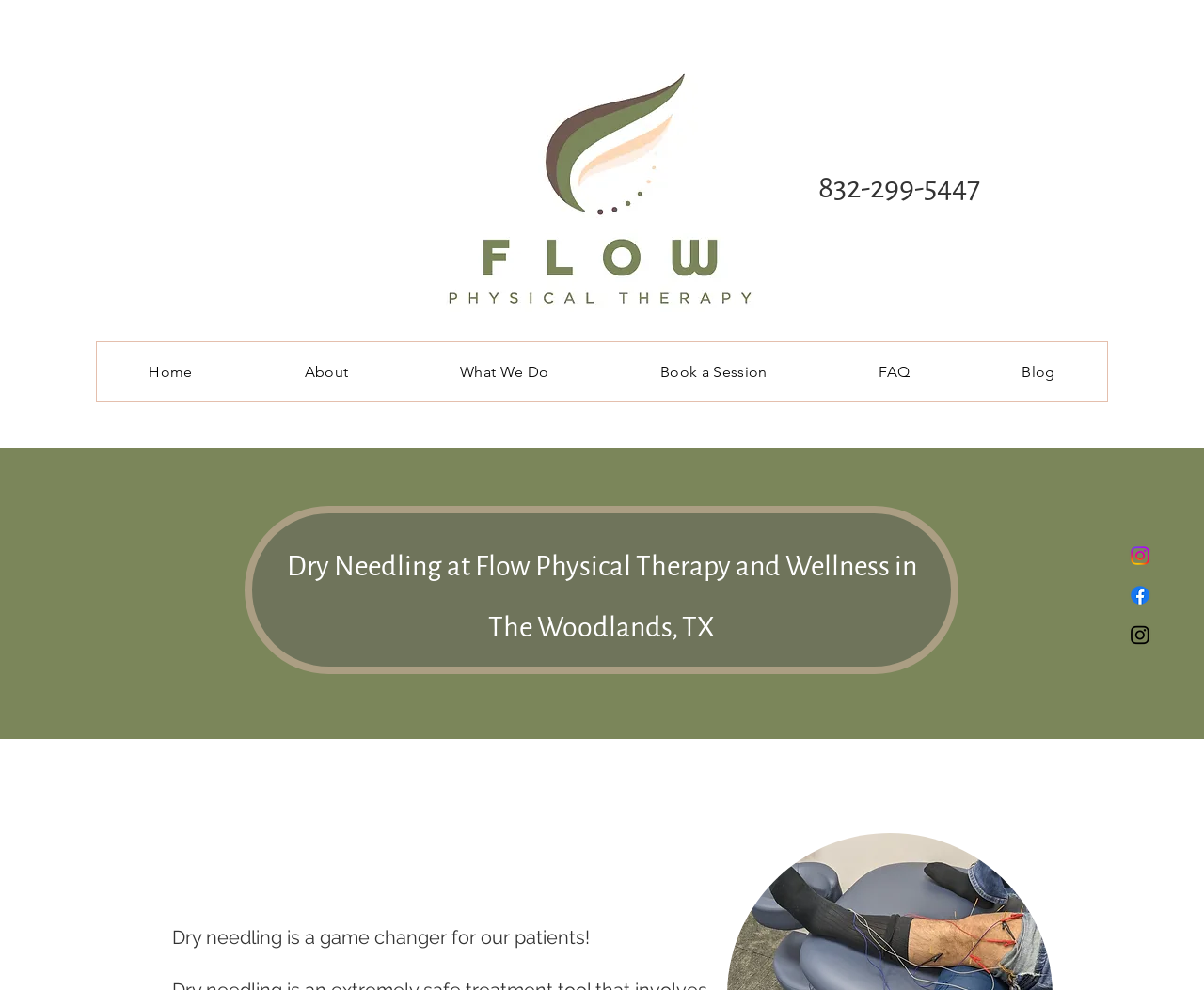Please identify the bounding box coordinates of the area that needs to be clicked to fulfill the following instruction: "Click the phone number."

[0.68, 0.166, 0.828, 0.215]